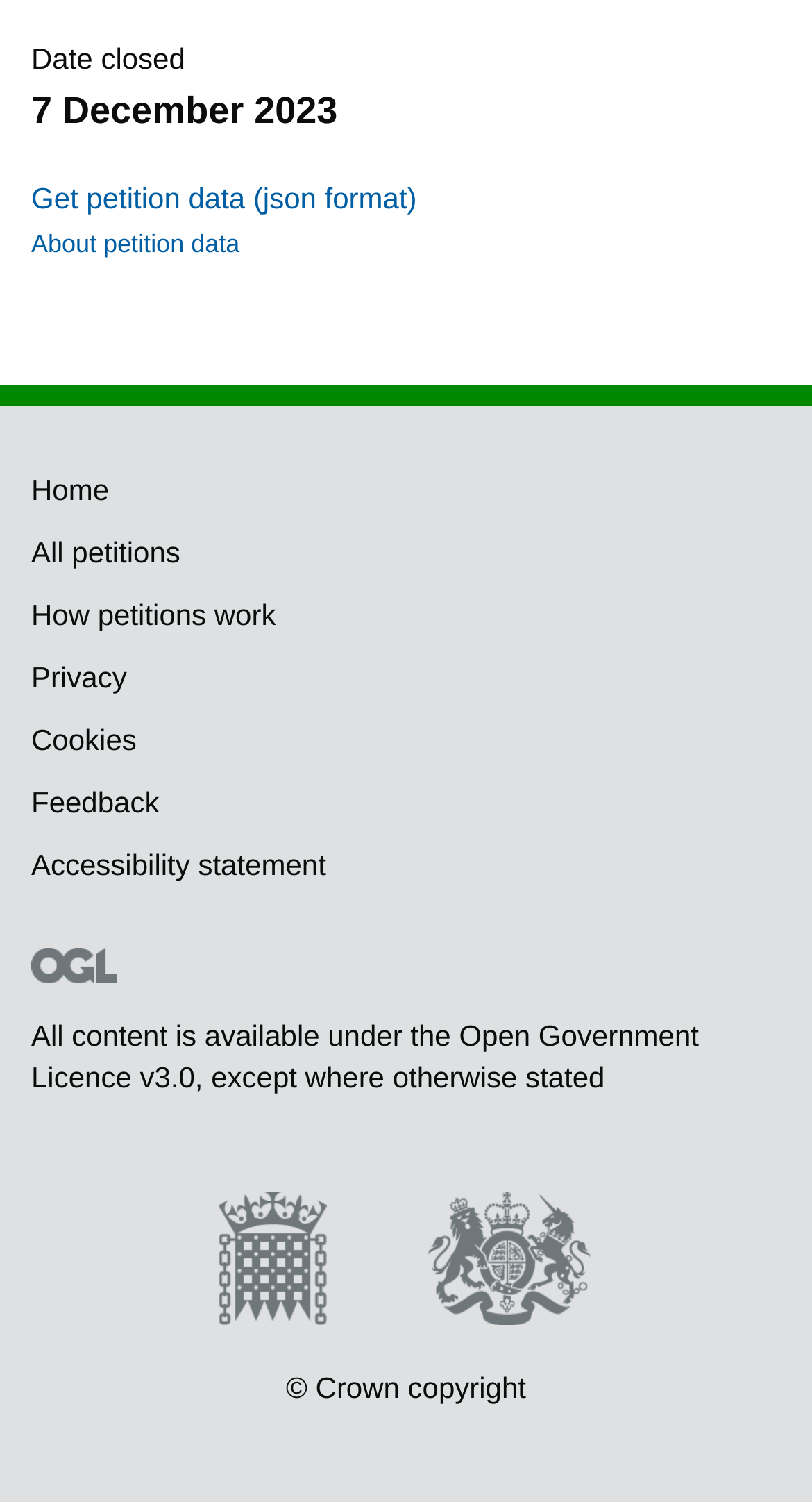What is the purpose of the 'About petition data' button?
Use the image to answer the question with a single word or phrase.

To provide information about petition data